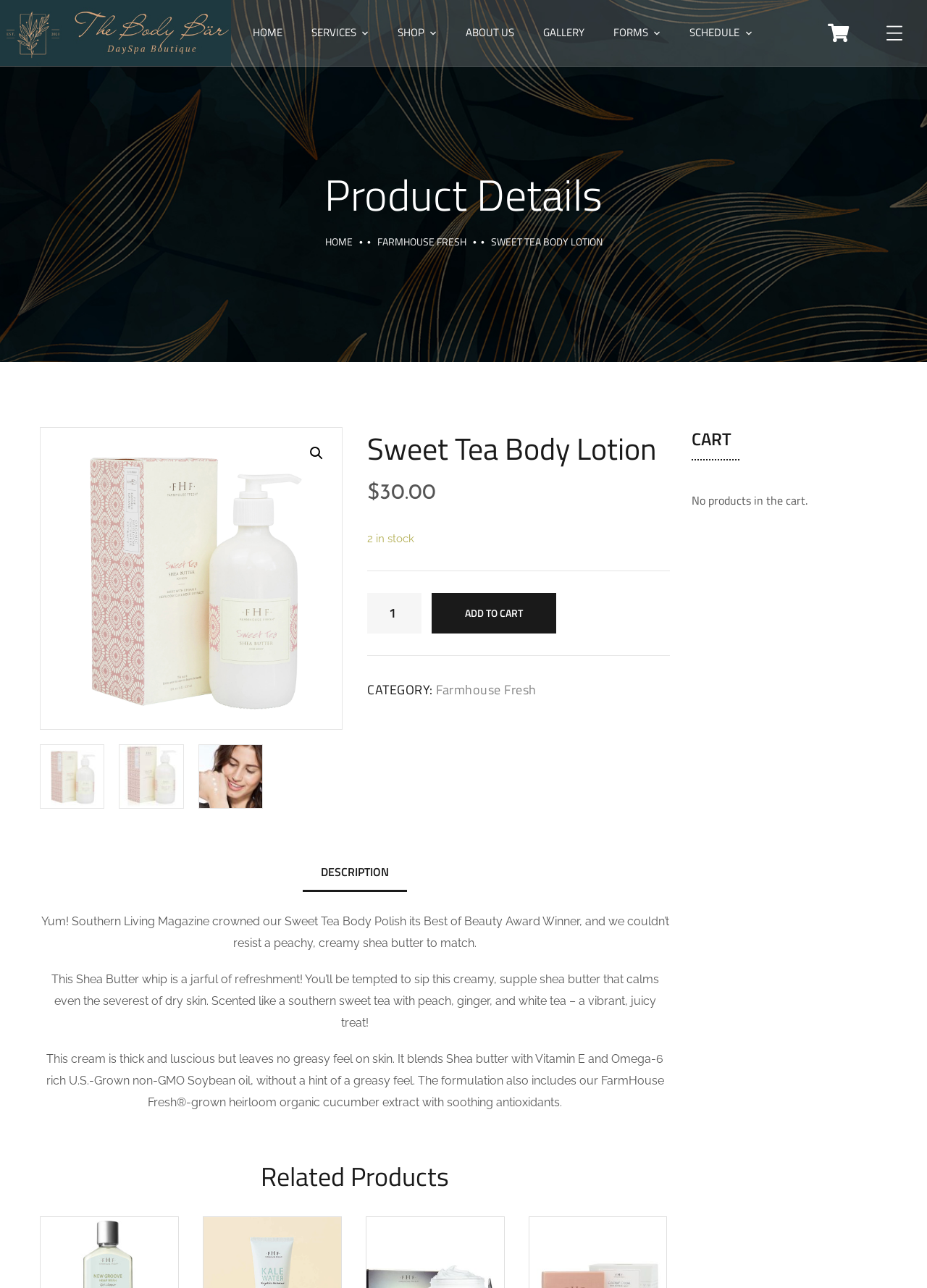Please find and report the bounding box coordinates of the element to click in order to perform the following action: "View Geraldton Community Energy Venture Profile". The coordinates should be expressed as four float numbers between 0 and 1, in the format [left, top, right, bottom].

None